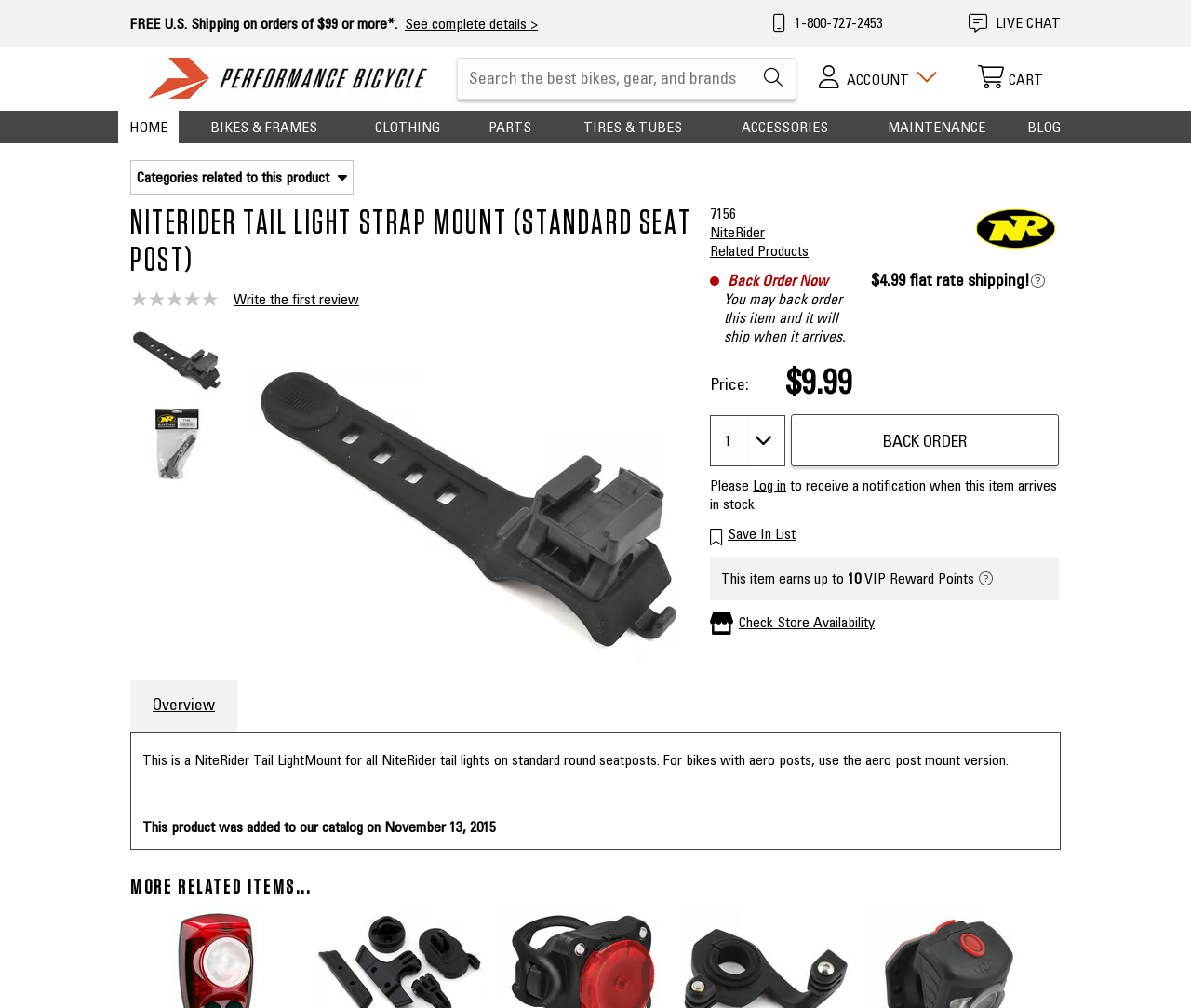Reply to the question with a brief word or phrase: What type of post does this product support?

standard round seatposts